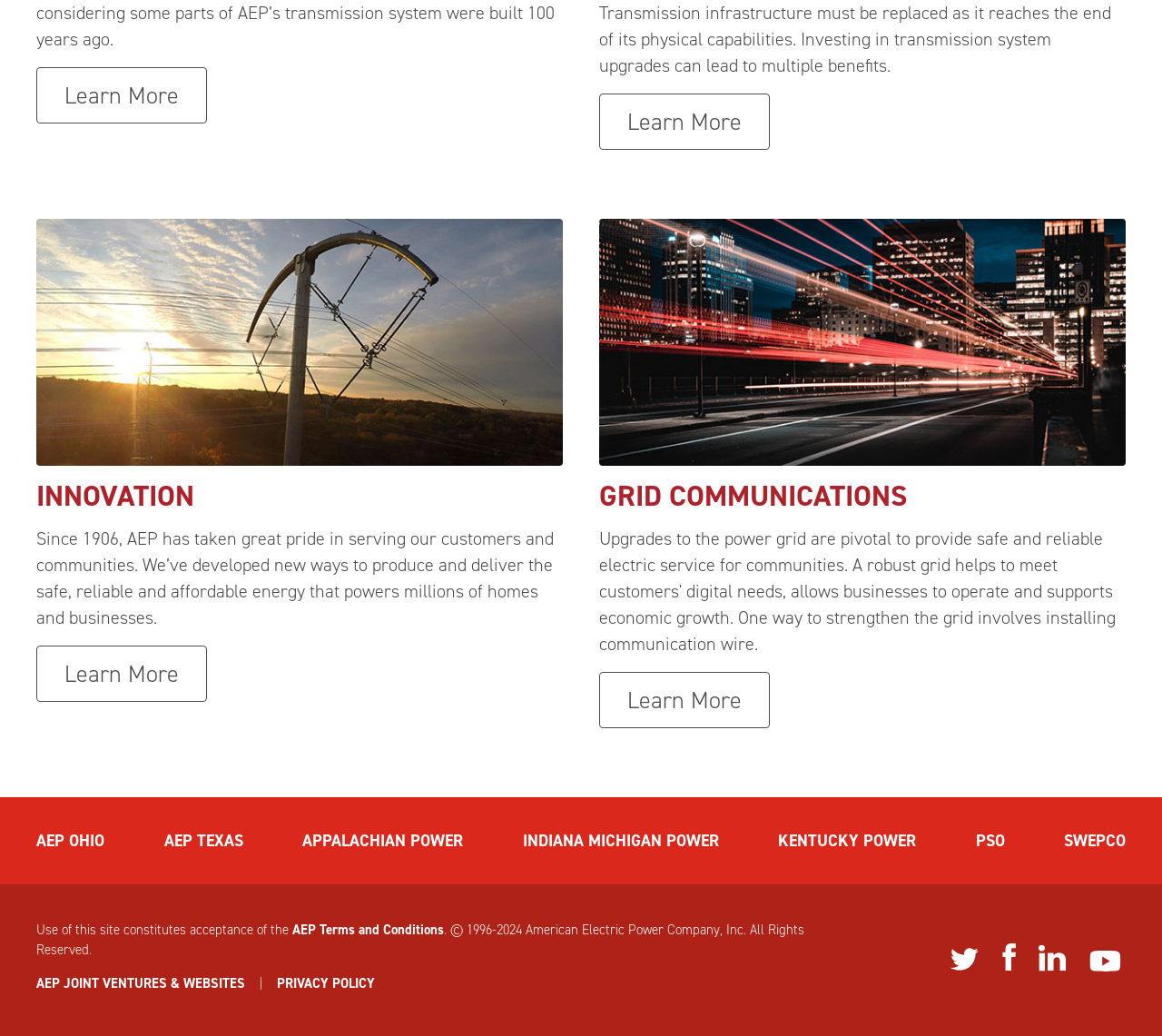Provide a one-word or short-phrase answer to the question:
What is the theme of the heading 'INNOVATION'?

energy production